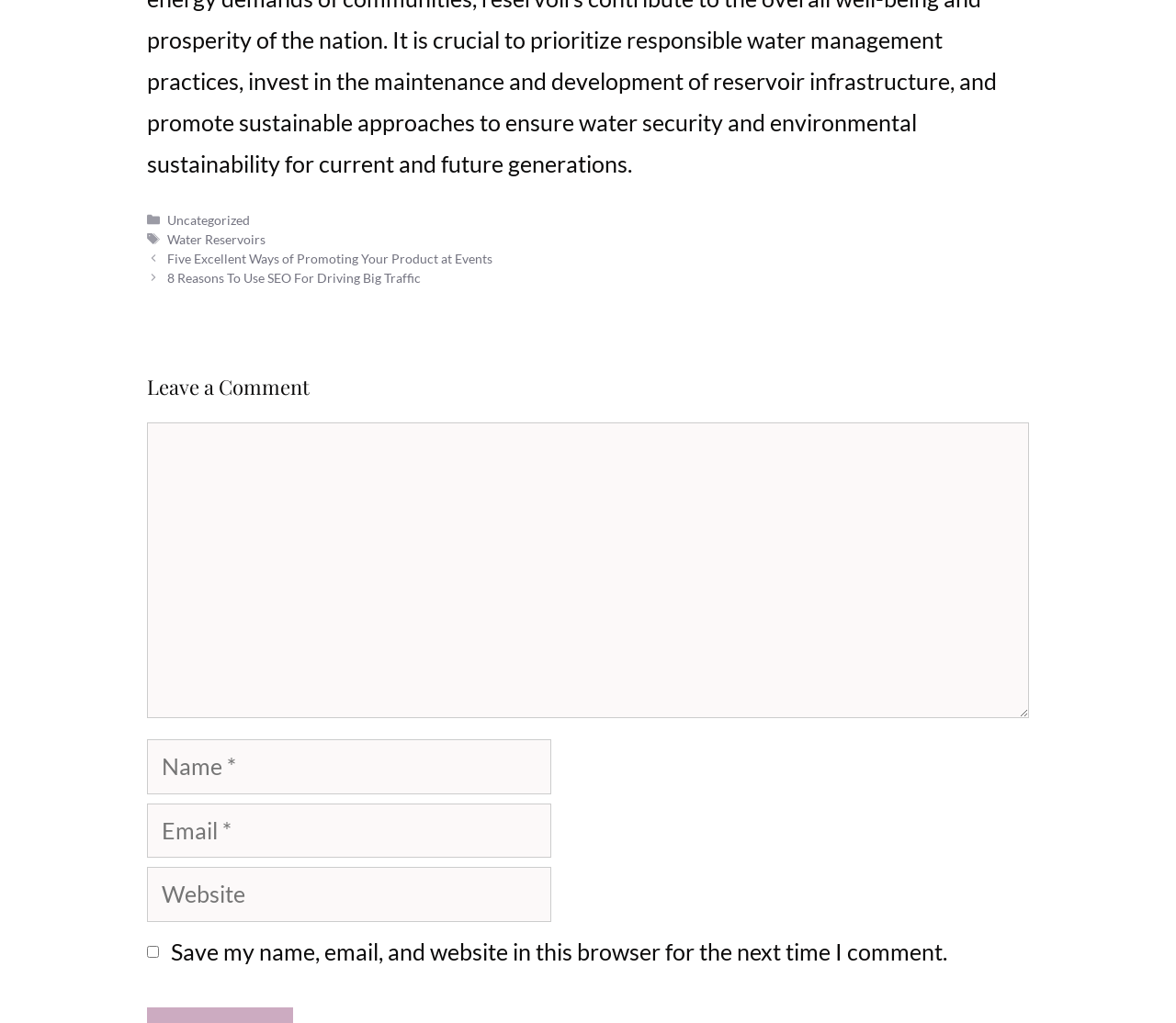How many fields are required to be filled in the comment section?
Please give a well-detailed answer to the question.

I counted the number of required textboxes in the comment section, which are 'Comment', 'Name', and 'Email', so there are 3 fields that are required to be filled.